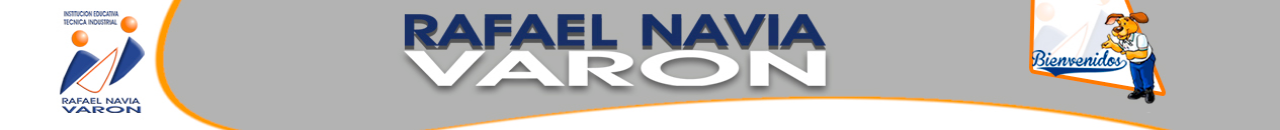Please analyze the image and provide a thorough answer to the question:
What phrase is written above the name?

The phrase 'INSTITUCIÓN EDUCATIVA TÉCNICA INDUSTRIAL' is written above the name, which underscores the institution's focus on technical education.